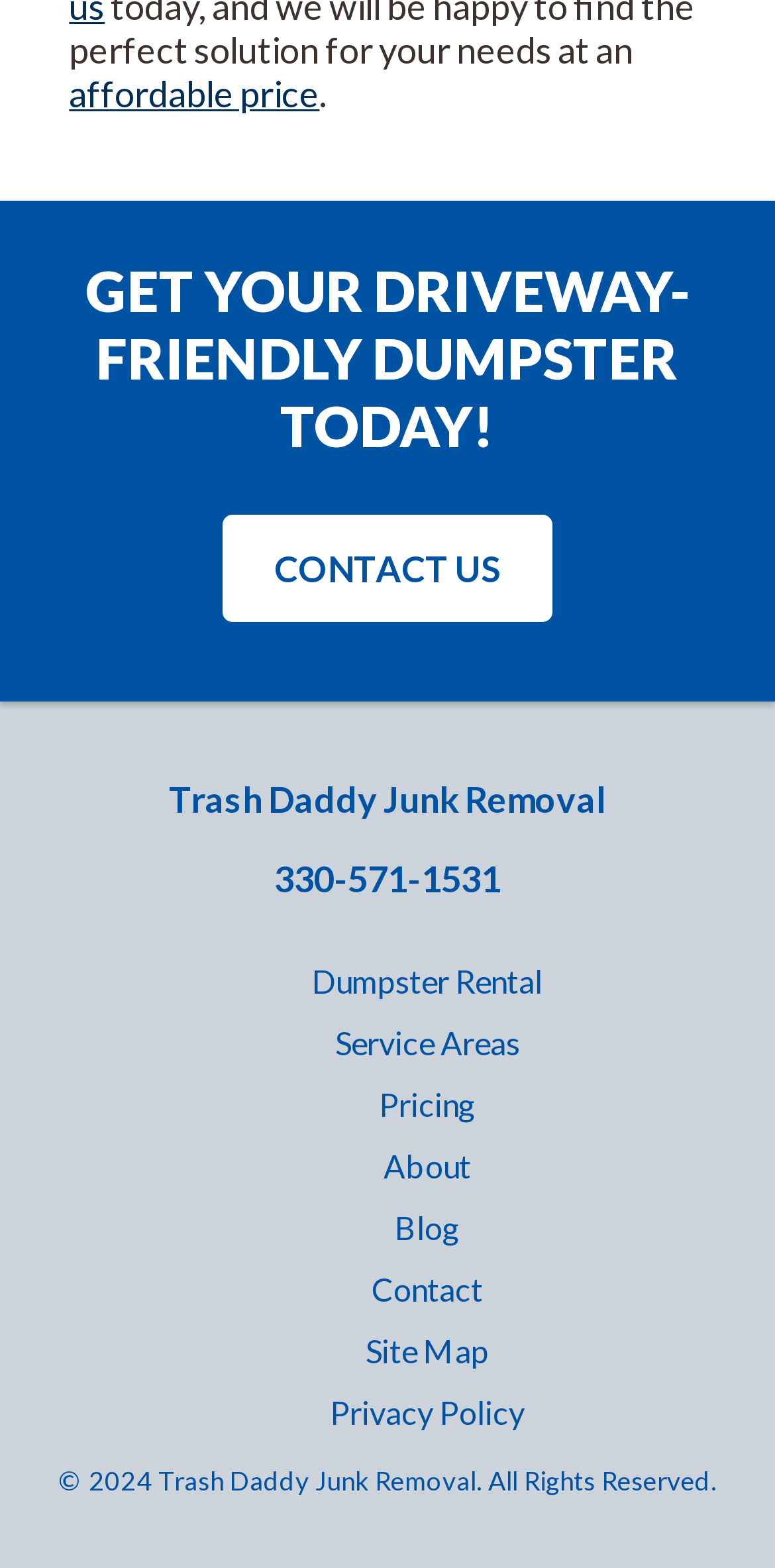Specify the bounding box coordinates of the area to click in order to follow the given instruction: "Learn about dumpster rental."

[0.103, 0.616, 1.0, 0.636]